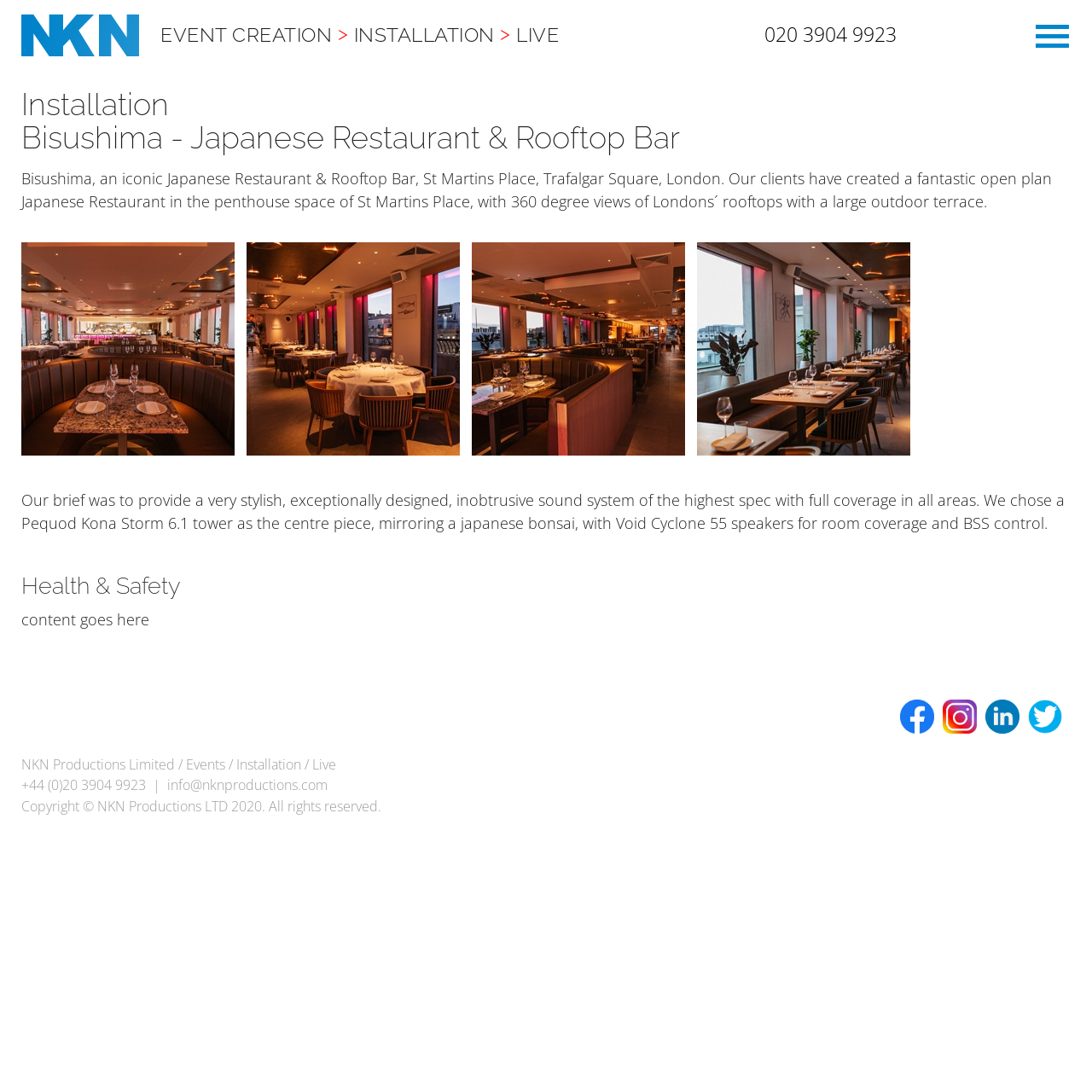What is the email address to contact NKN Productions?
Please interpret the details in the image and answer the question thoroughly.

The email address can be found on the webpage as a link 'info@nknproductions.com', which is likely to be the contact email for NKN Productions.